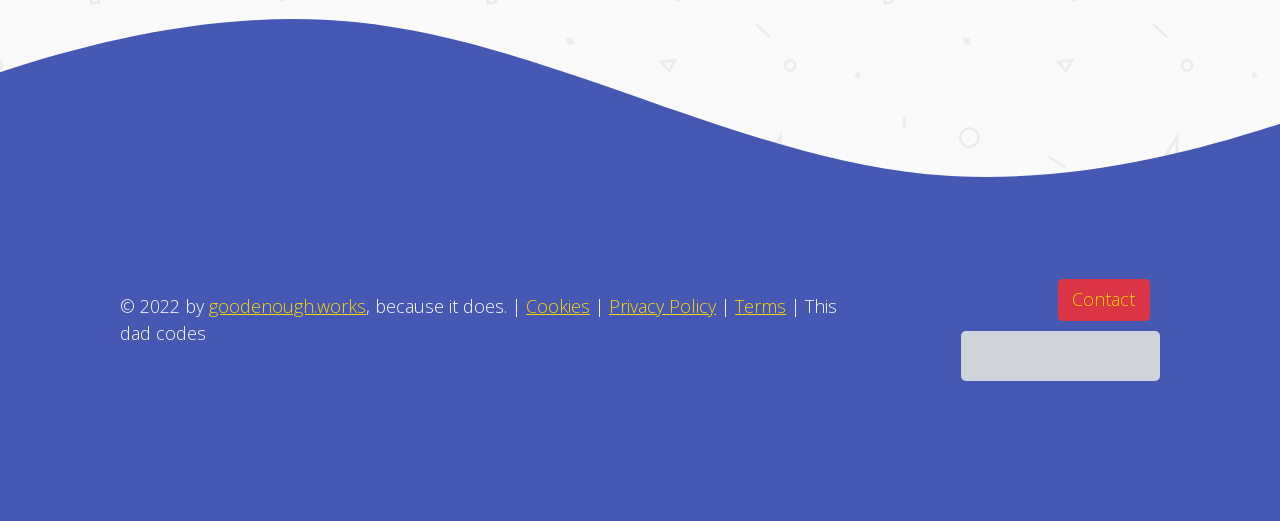Give a one-word or short phrase answer to the question: 
What is the certification logo located next to?

Contact link